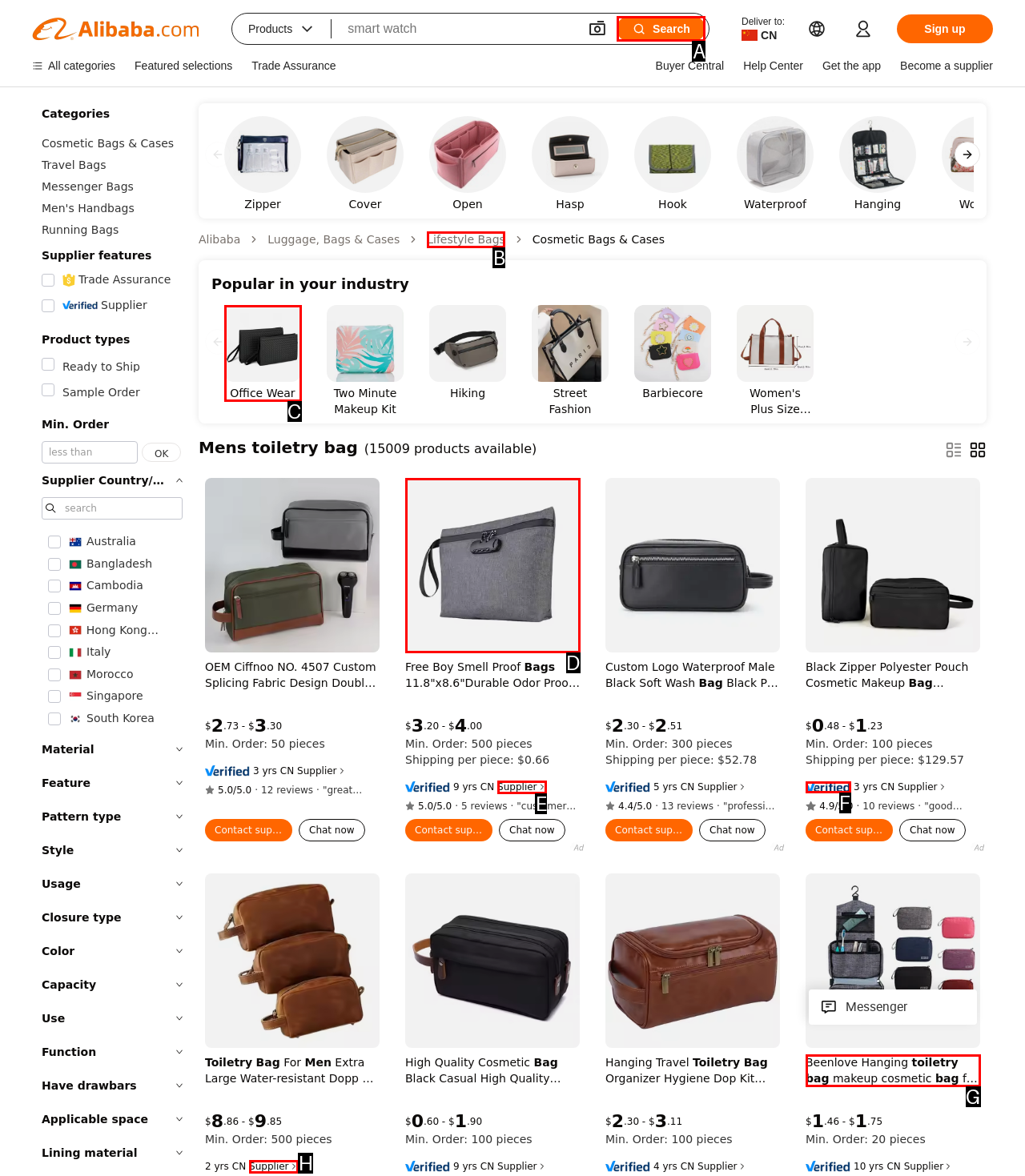Which option should be clicked to execute the following task: Search for products? Respond with the letter of the selected option.

A